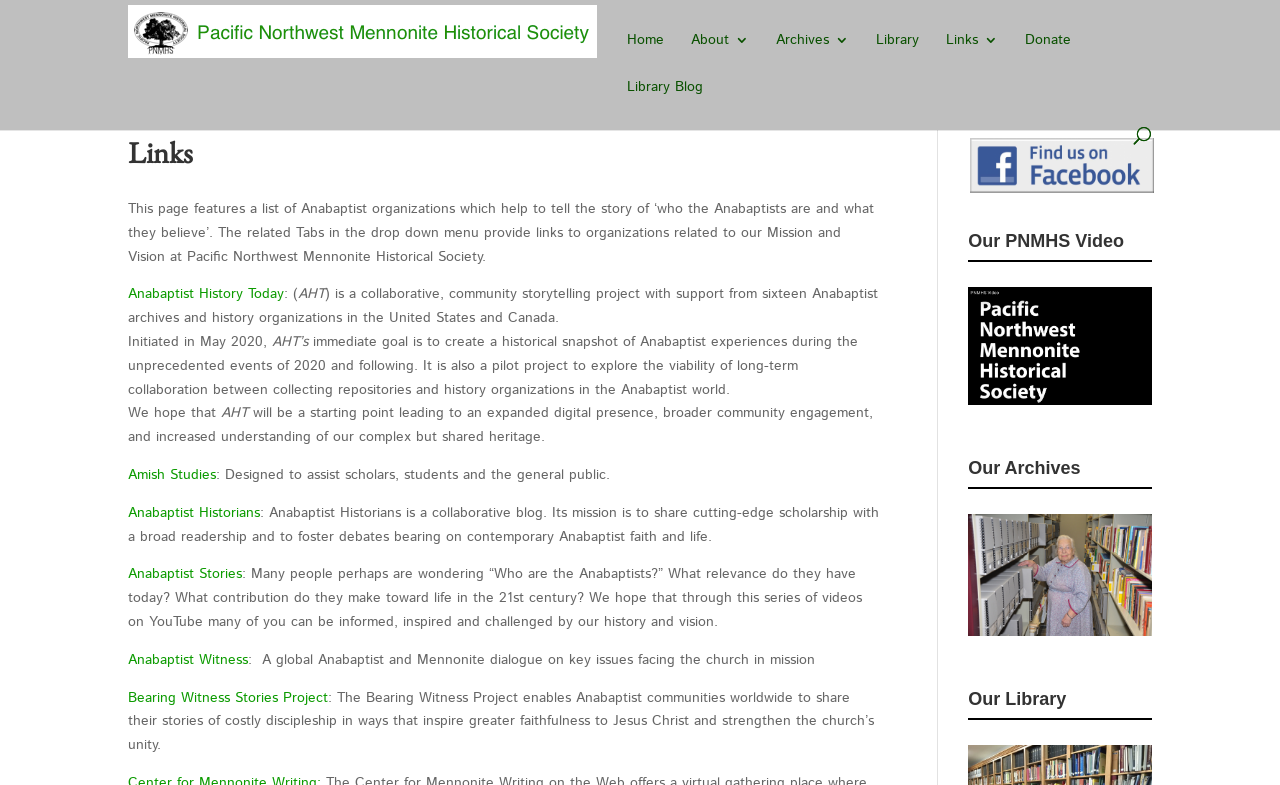Determine the bounding box coordinates for the HTML element described here: "Bearing Witness Stories Project".

[0.1, 0.876, 0.256, 0.901]